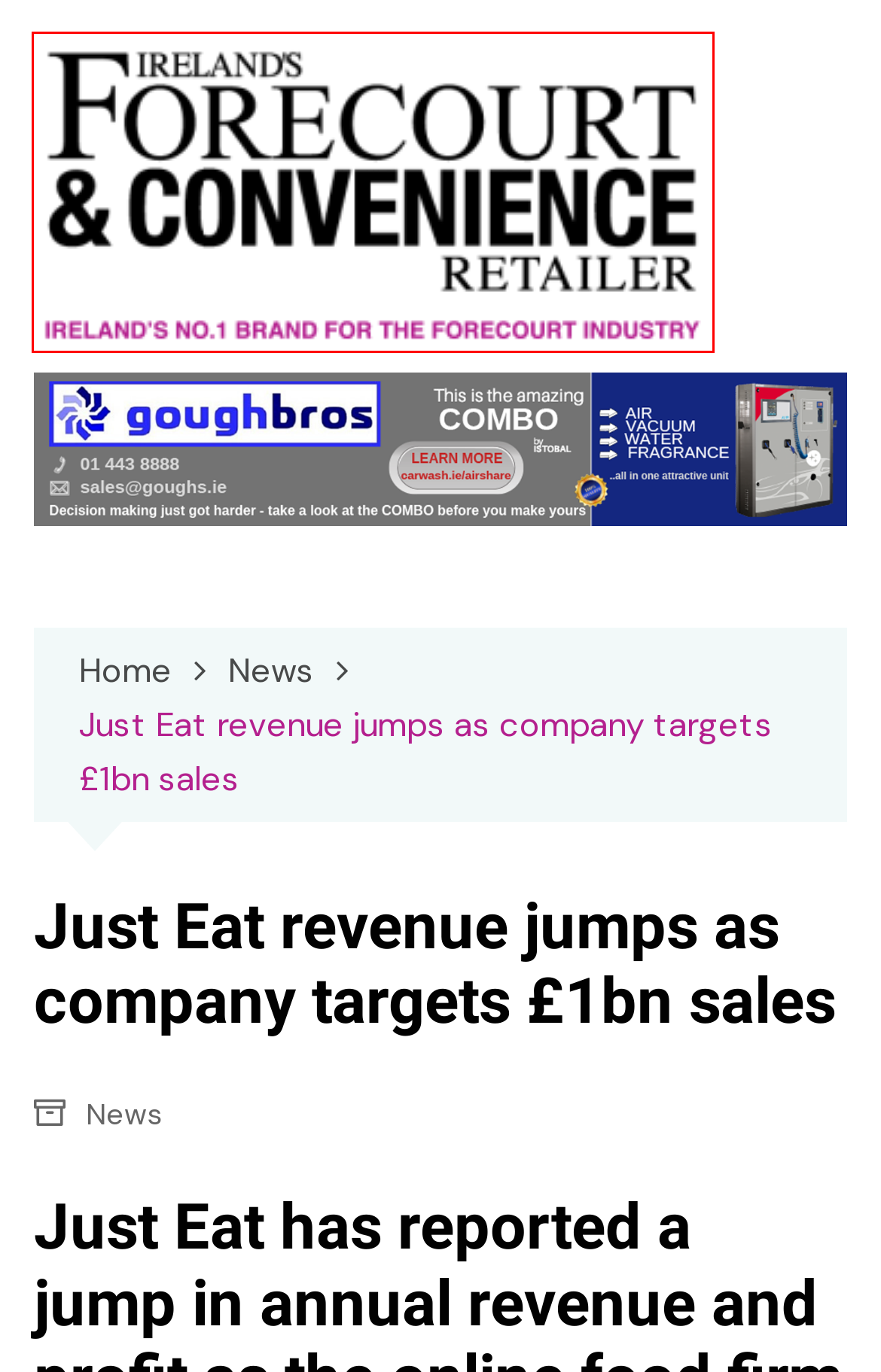Take a look at the provided webpage screenshot featuring a red bounding box around an element. Select the most appropriate webpage description for the page that loads after clicking on the element inside the red bounding box. Here are the candidates:
A. Nine Enforcement Orders Served Up in May - Ireland's Forecourt & Convenience Retailer
B. About us - Ireland's Forecourt & Convenience Retailer
C. IF&CR_AprilMay2024
D. Features Archives - Ireland's Forecourt & Convenience Retailer
E. Advertise with us - Ireland's Forecourt & Convenience Retailer
F. Magazine Archives - Ireland's Forecourt & Convenience Retailer
G. Home - Ireland's Forecourt & Convenience Retailer
H. News Archives - Ireland's Forecourt & Convenience Retailer

G